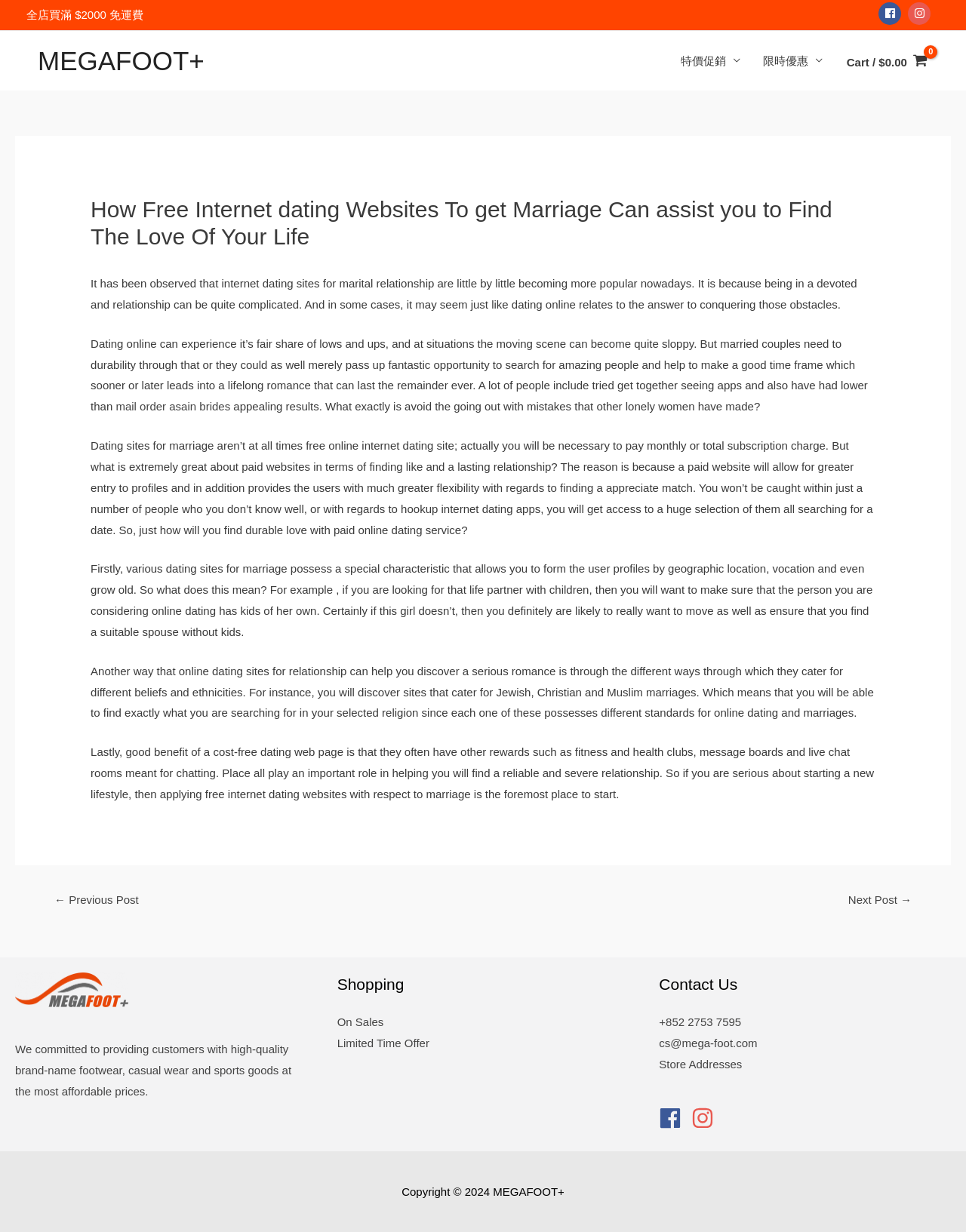Determine the main heading text of the webpage.

How Free Internet dating Websites To get Marriage Can assist you to Find The Love Of Your Life